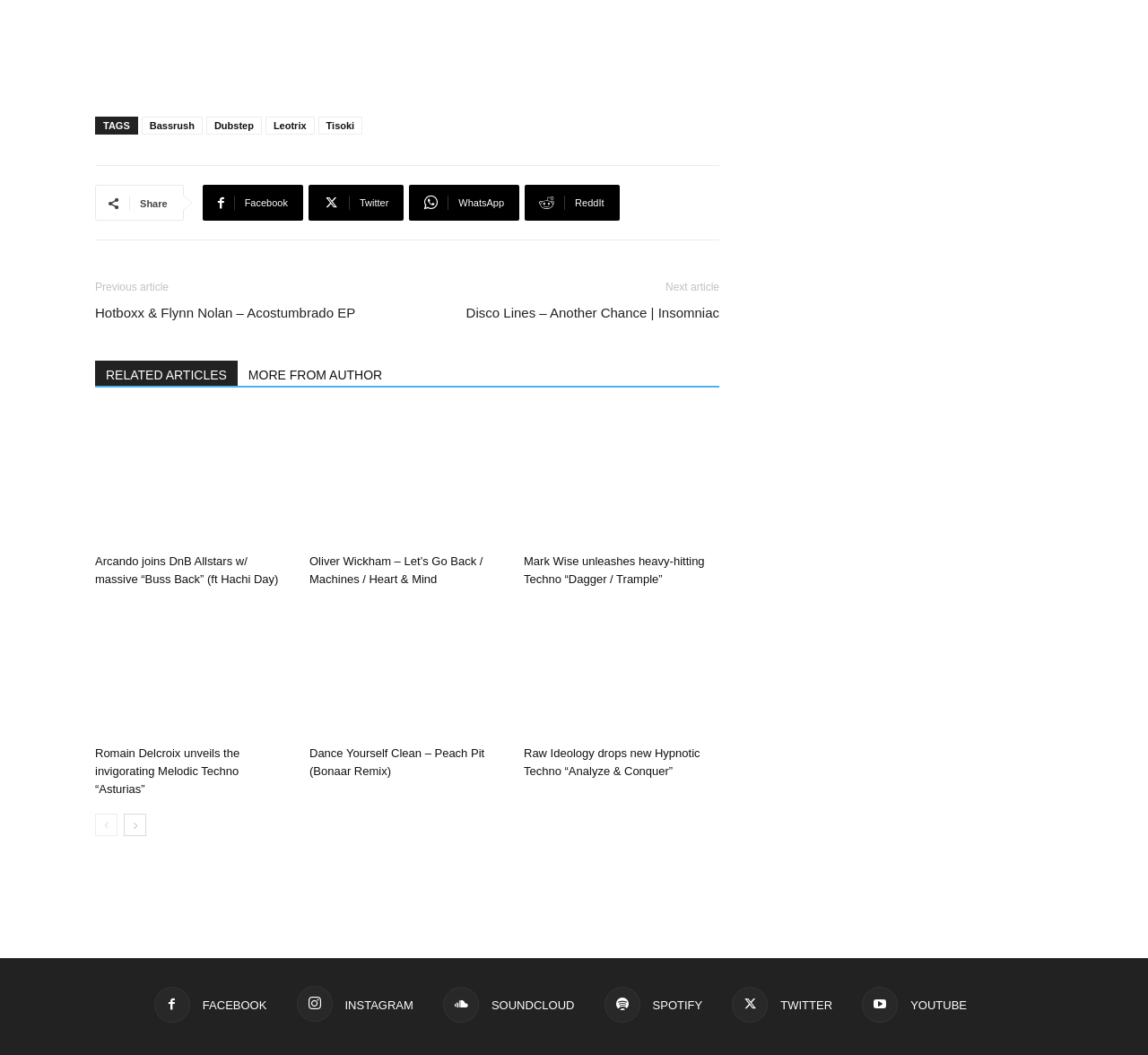Determine the bounding box coordinates of the region I should click to achieve the following instruction: "Go to the next page". Ensure the bounding box coordinates are four float numbers between 0 and 1, i.e., [left, top, right, bottom].

[0.108, 0.771, 0.127, 0.793]